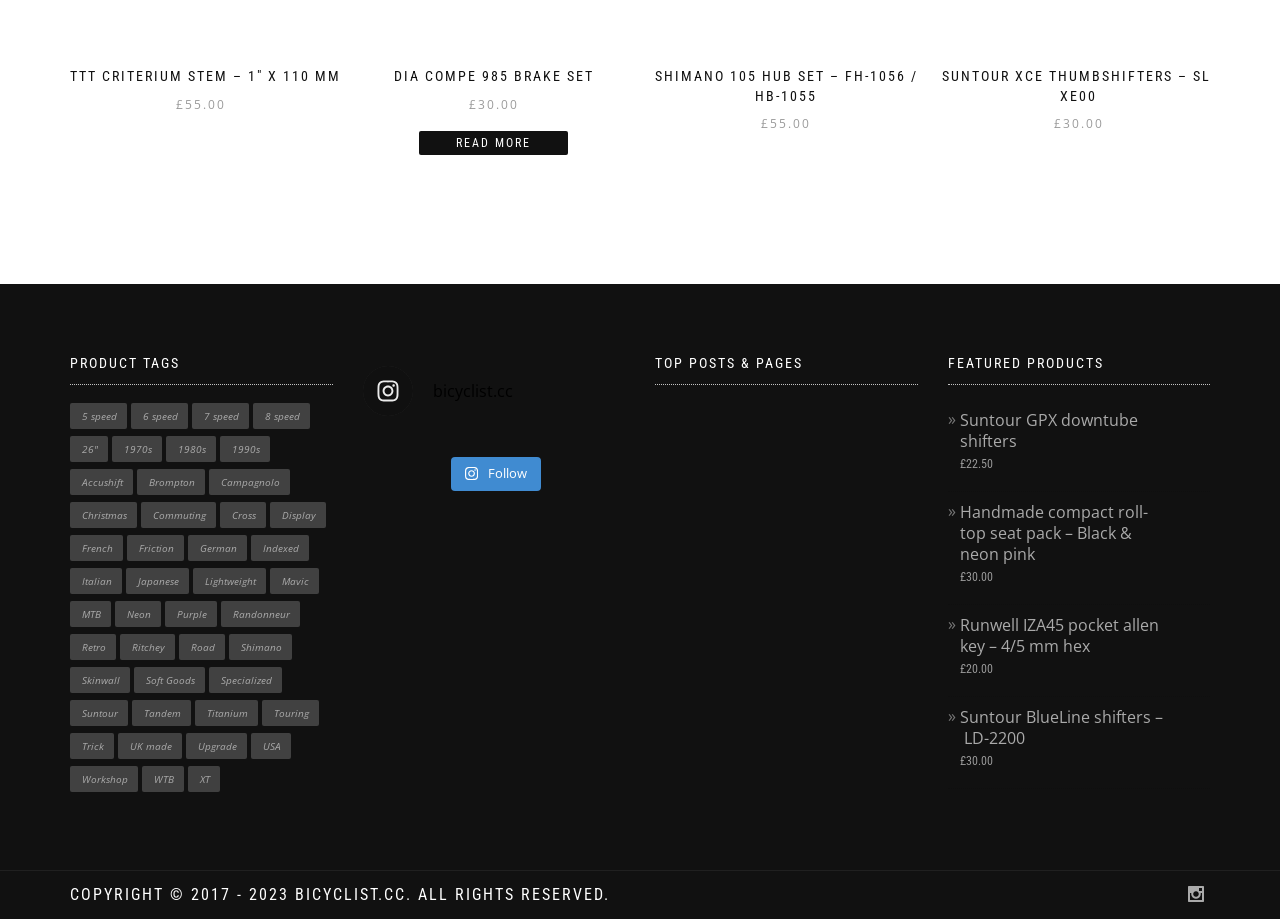Please locate the bounding box coordinates for the element that should be clicked to achieve the following instruction: "View 'Sugino Autex self-extracting crank bolts'". Ensure the coordinates are given as four float numbers between 0 and 1, i.e., [left, top, right, bottom].

[0.512, 0.435, 0.613, 0.576]